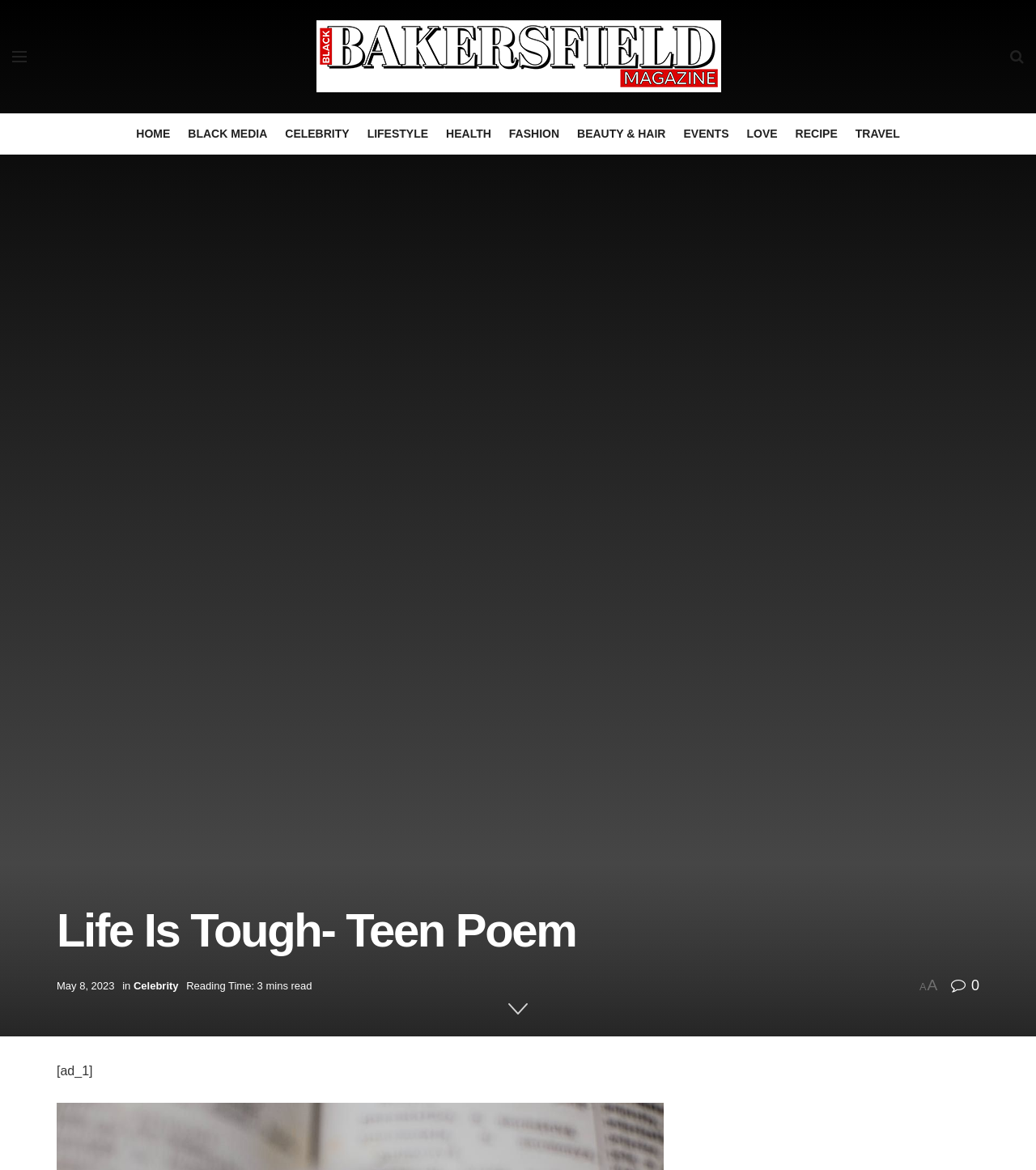Identify the bounding box coordinates for the element you need to click to achieve the following task: "view Celebrity page". Provide the bounding box coordinates as four float numbers between 0 and 1, in the form [left, top, right, bottom].

[0.129, 0.837, 0.172, 0.847]